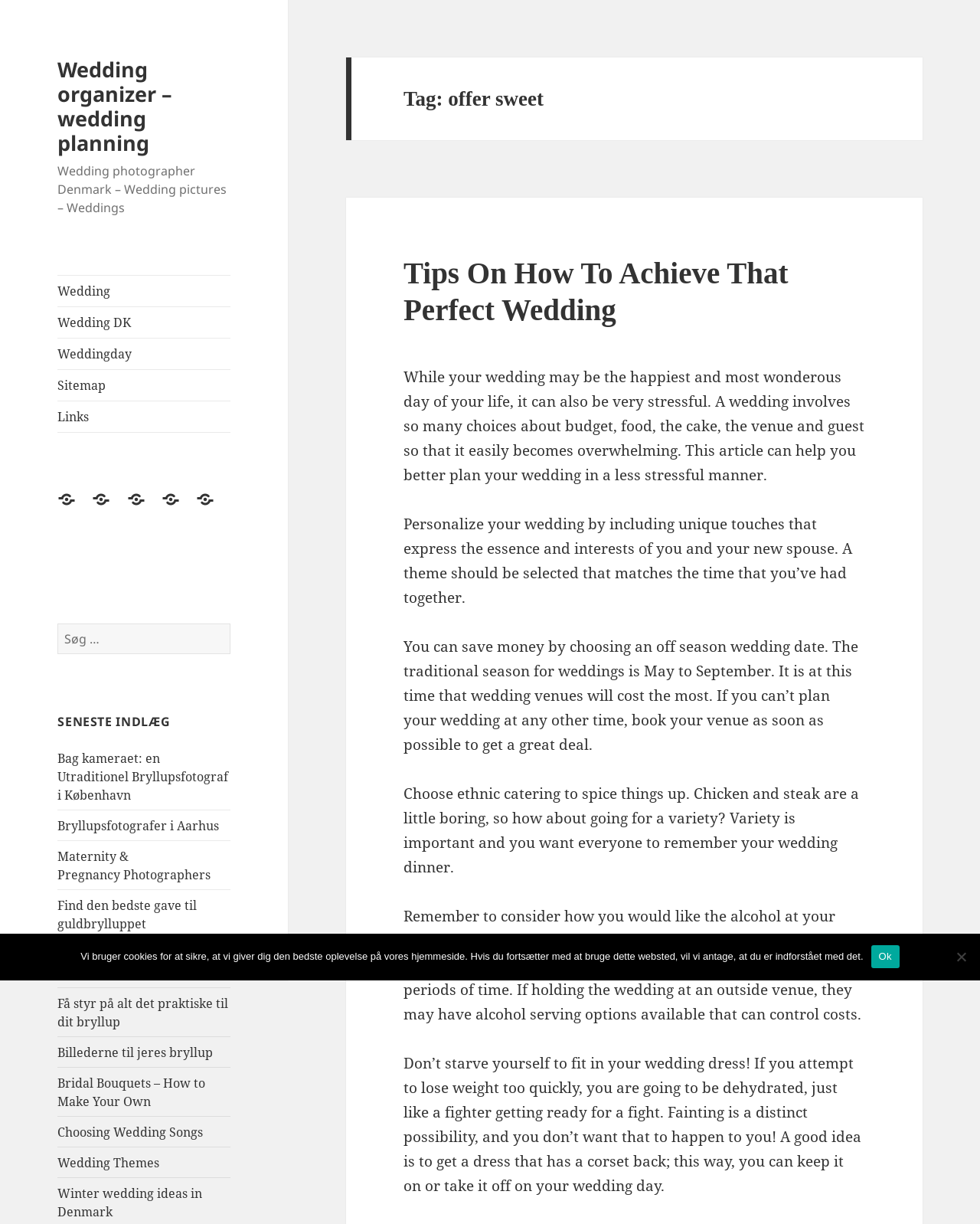What is the purpose of the 'Søg' button?
Based on the image, answer the question in a detailed manner.

The 'Søg' button is located next to the search input field and is used to submit the search query and retrieve relevant results from the website.